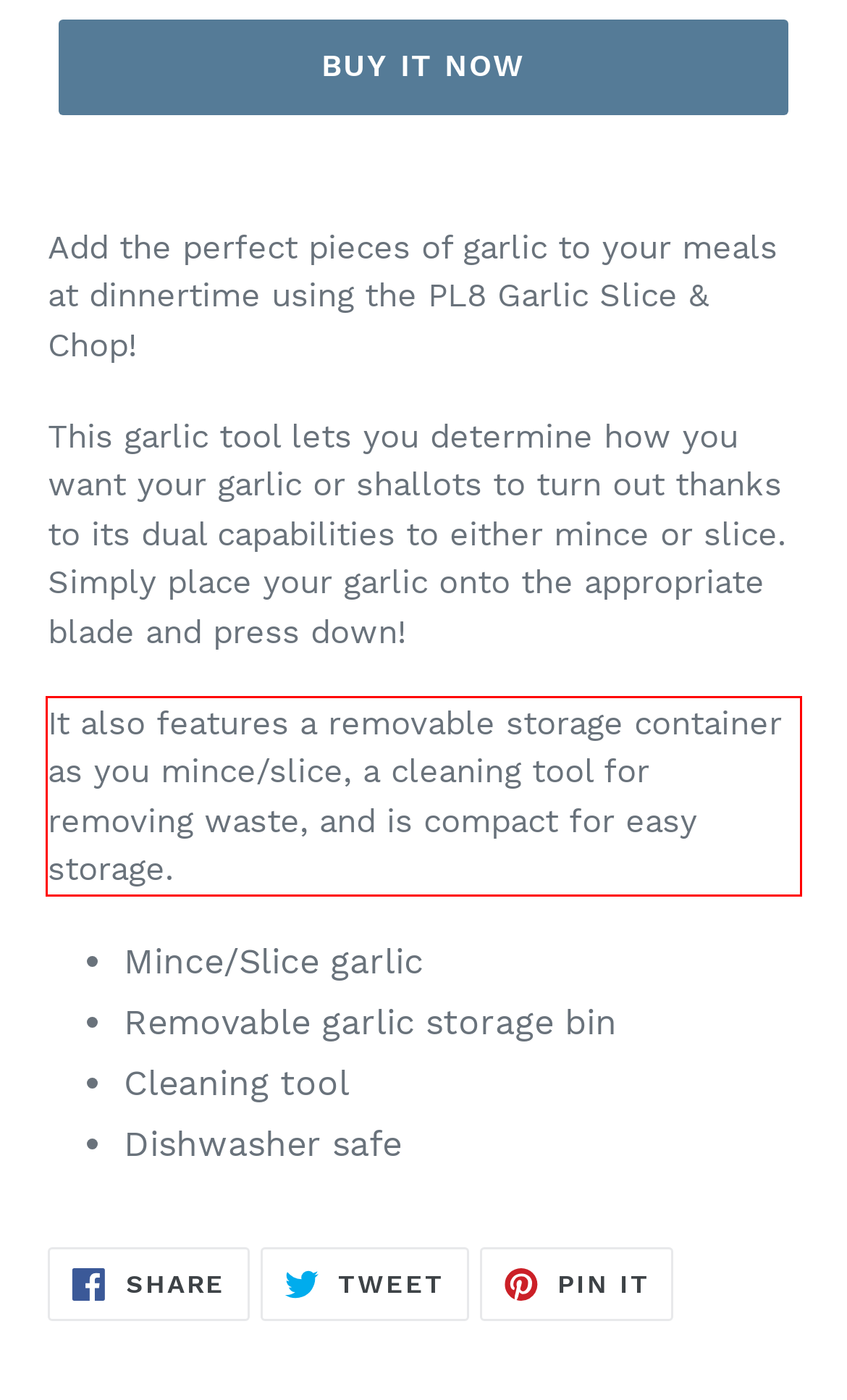Within the screenshot of the webpage, there is a red rectangle. Please recognize and generate the text content inside this red bounding box.

It also features a removable storage container as you mince/slice, a cleaning tool for removing waste, and is compact for easy storage.